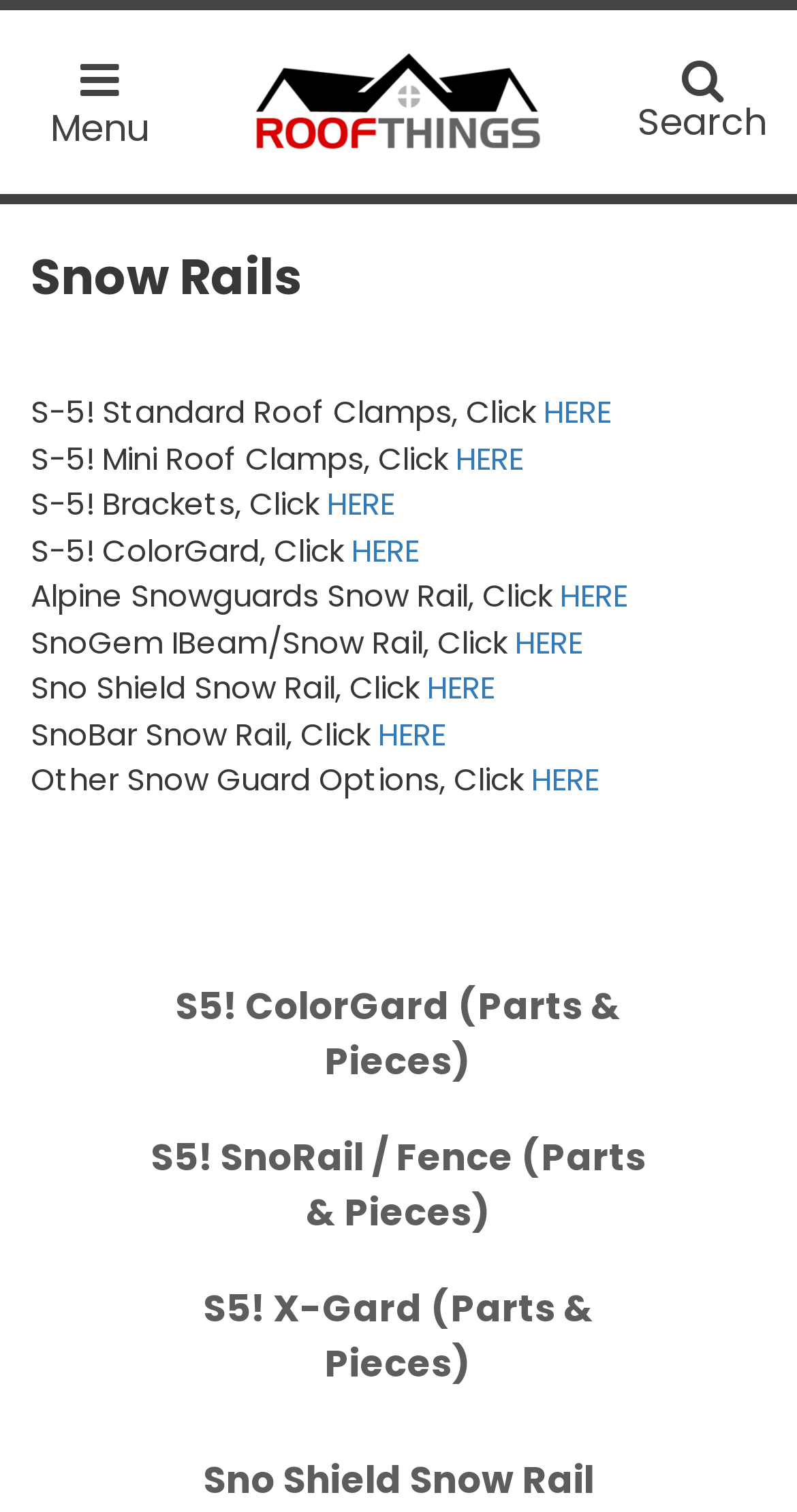Extract the bounding box coordinates for the UI element described as: "Search Search".

[0.8, 0.038, 0.962, 0.093]